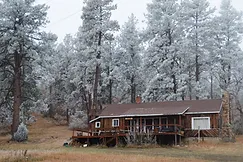What is the atmosphere of the winter scenery?
From the image, respond using a single word or phrase.

Tranquil